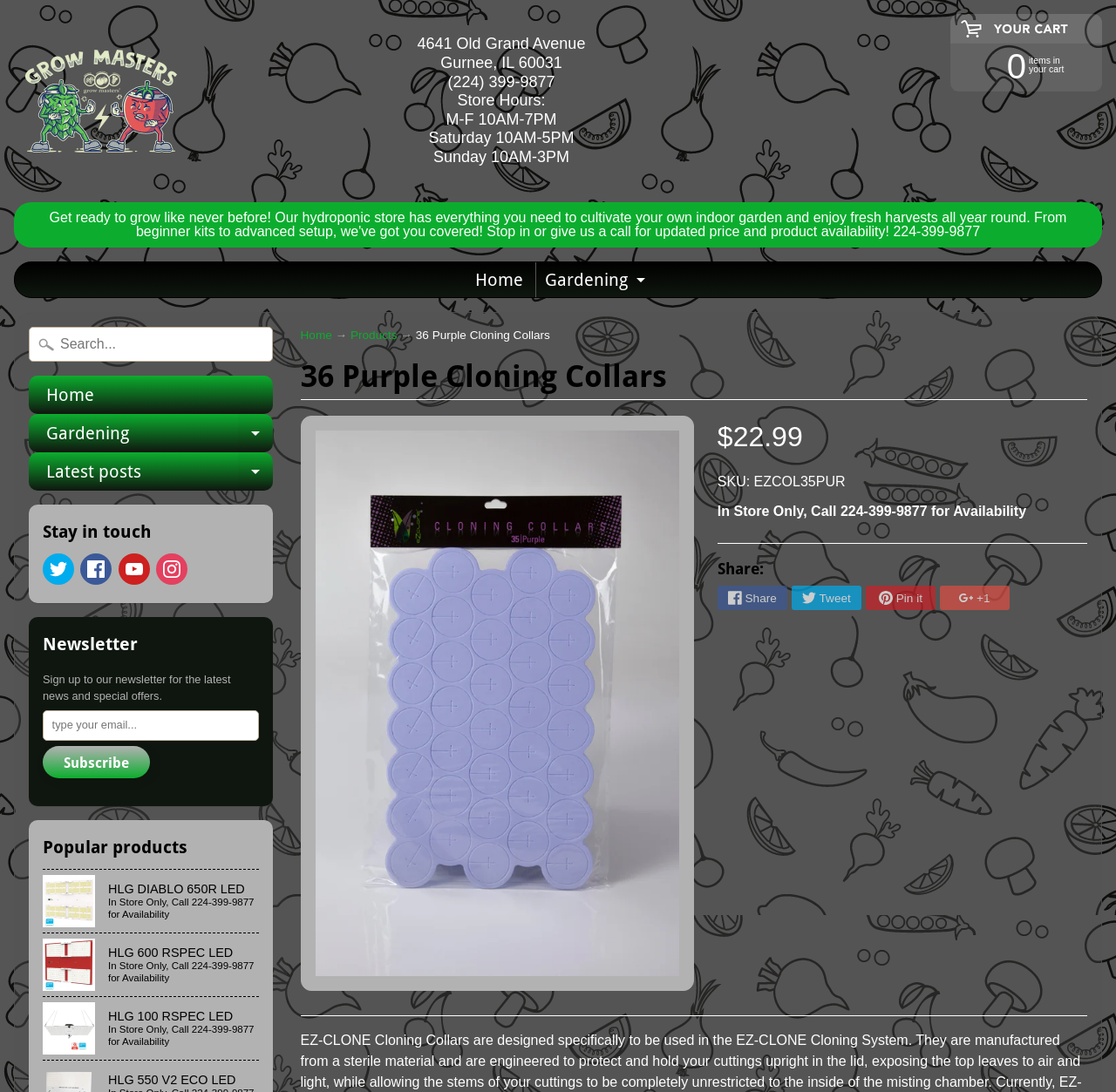What is the store's phone number?
Based on the image, provide a one-word or brief-phrase response.

(224) 399-9877